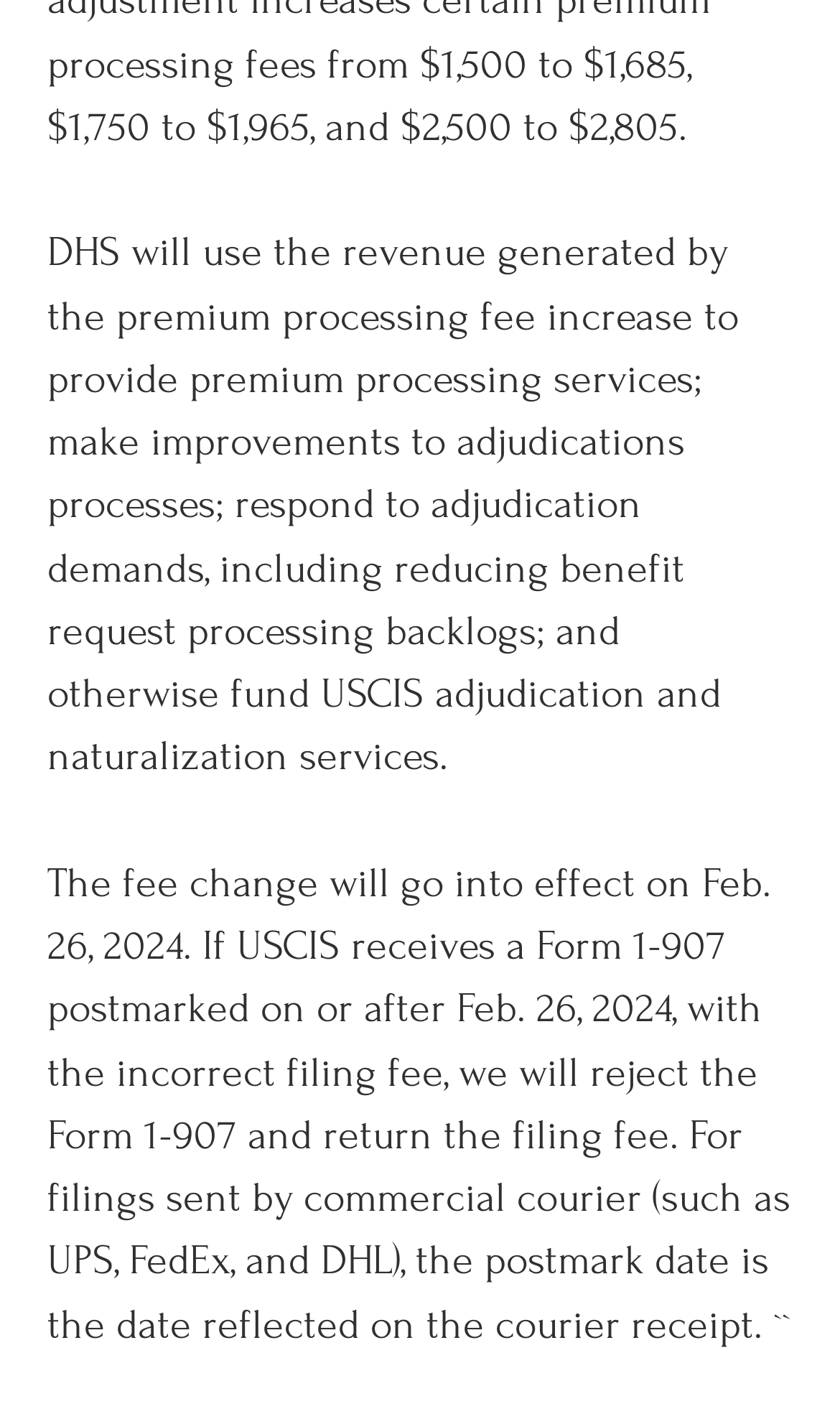Could you indicate the bounding box coordinates of the region to click in order to complete this instruction: "See all recent posts".

[0.654, 0.932, 0.774, 0.969]